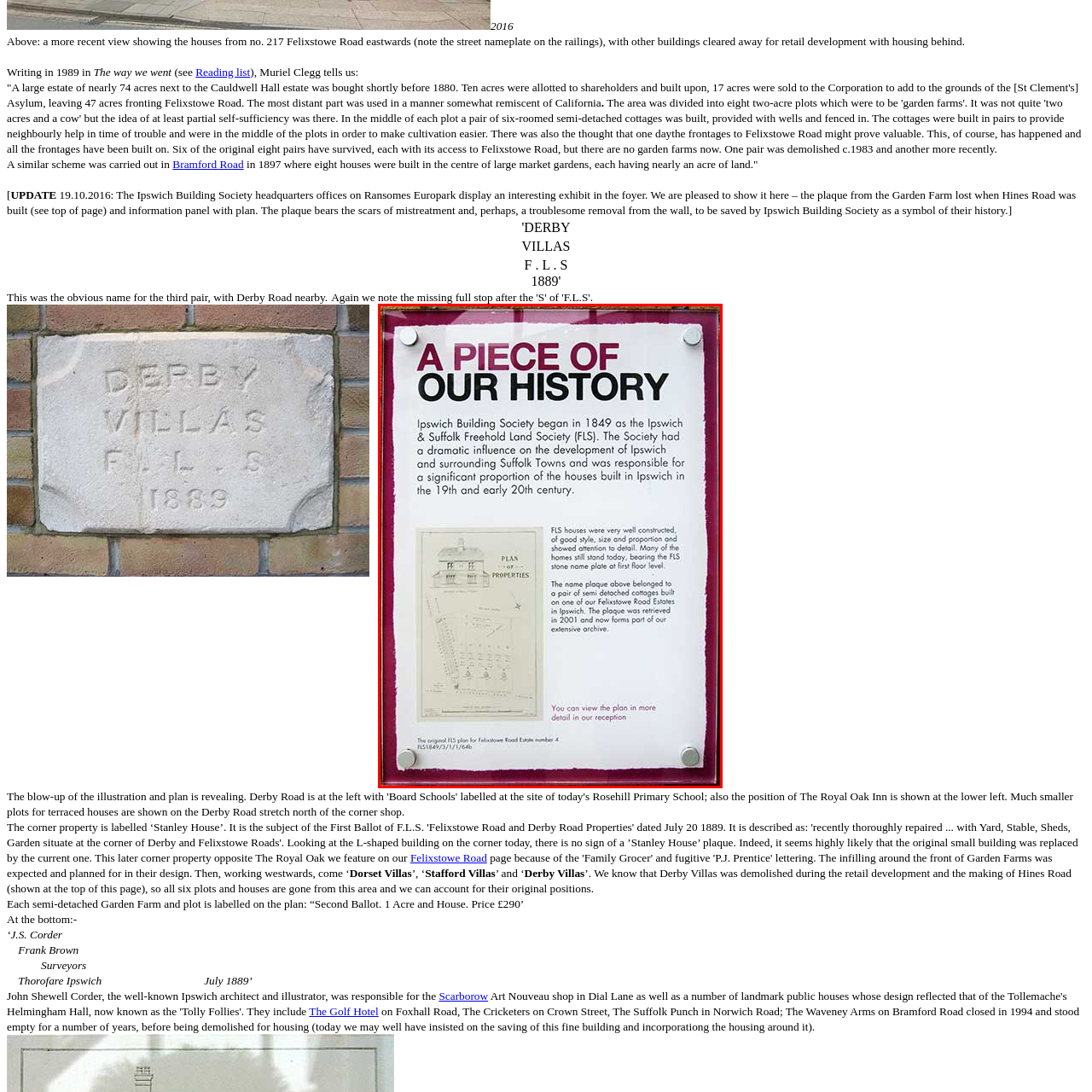Look at the image within the red outlined box, When was the Ipswich & Suffolk Freehold Land Society established? Provide a one-word or brief phrase answer.

1849